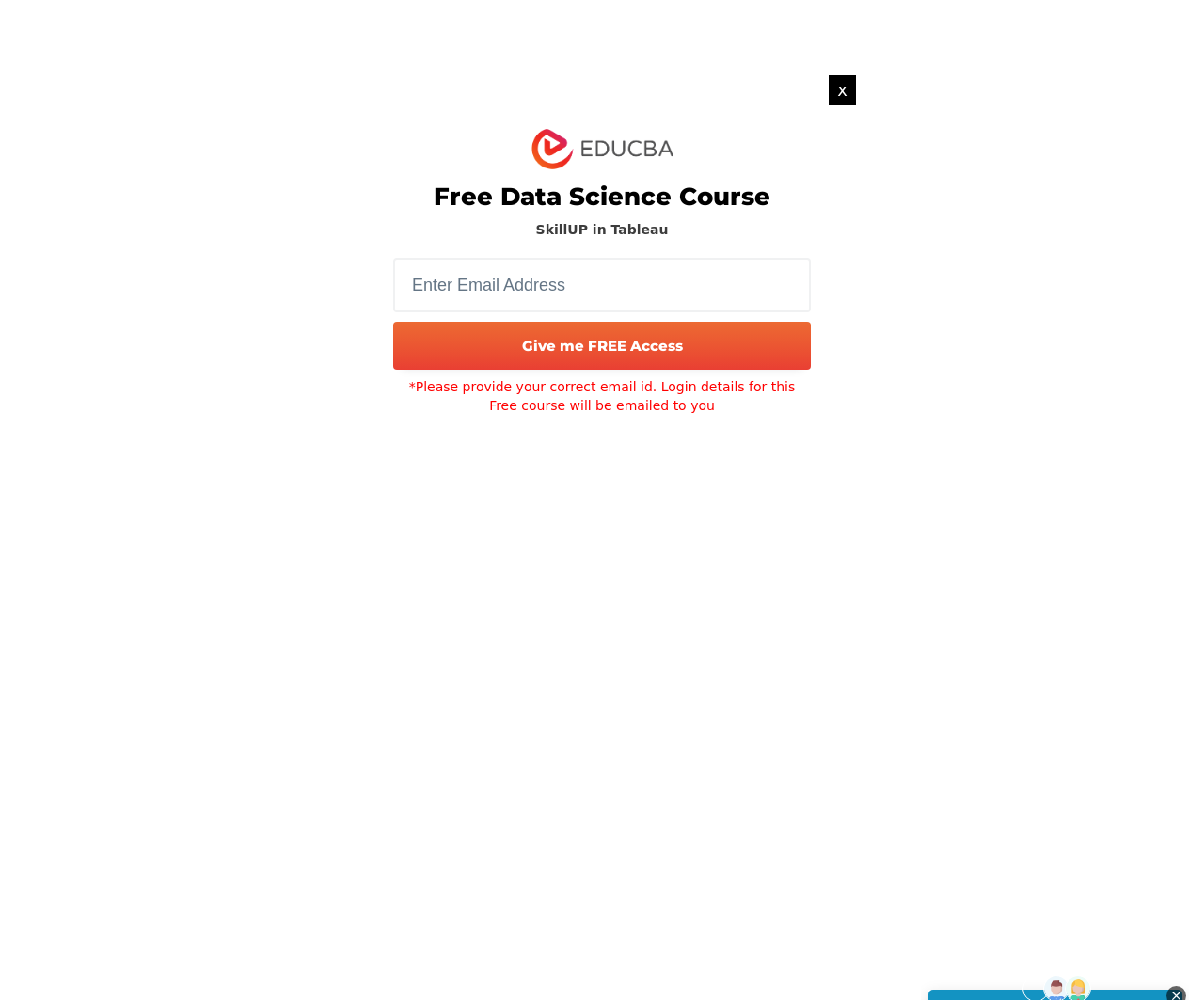What is the headline of the webpage?

Mysql Export Schema